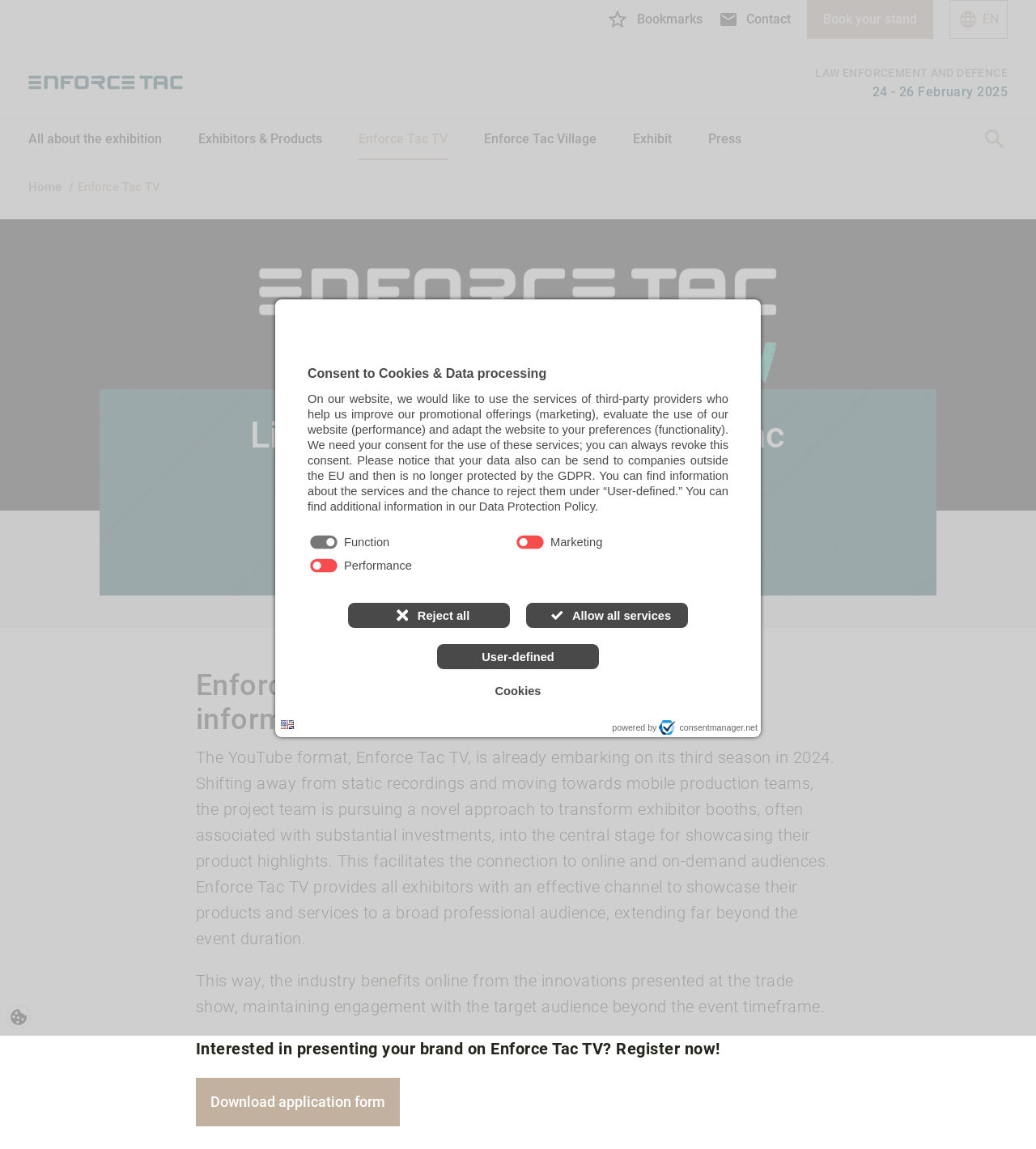What is the date of the exhibition?
Using the picture, provide a one-word or short phrase answer.

24 - 26 February 2025